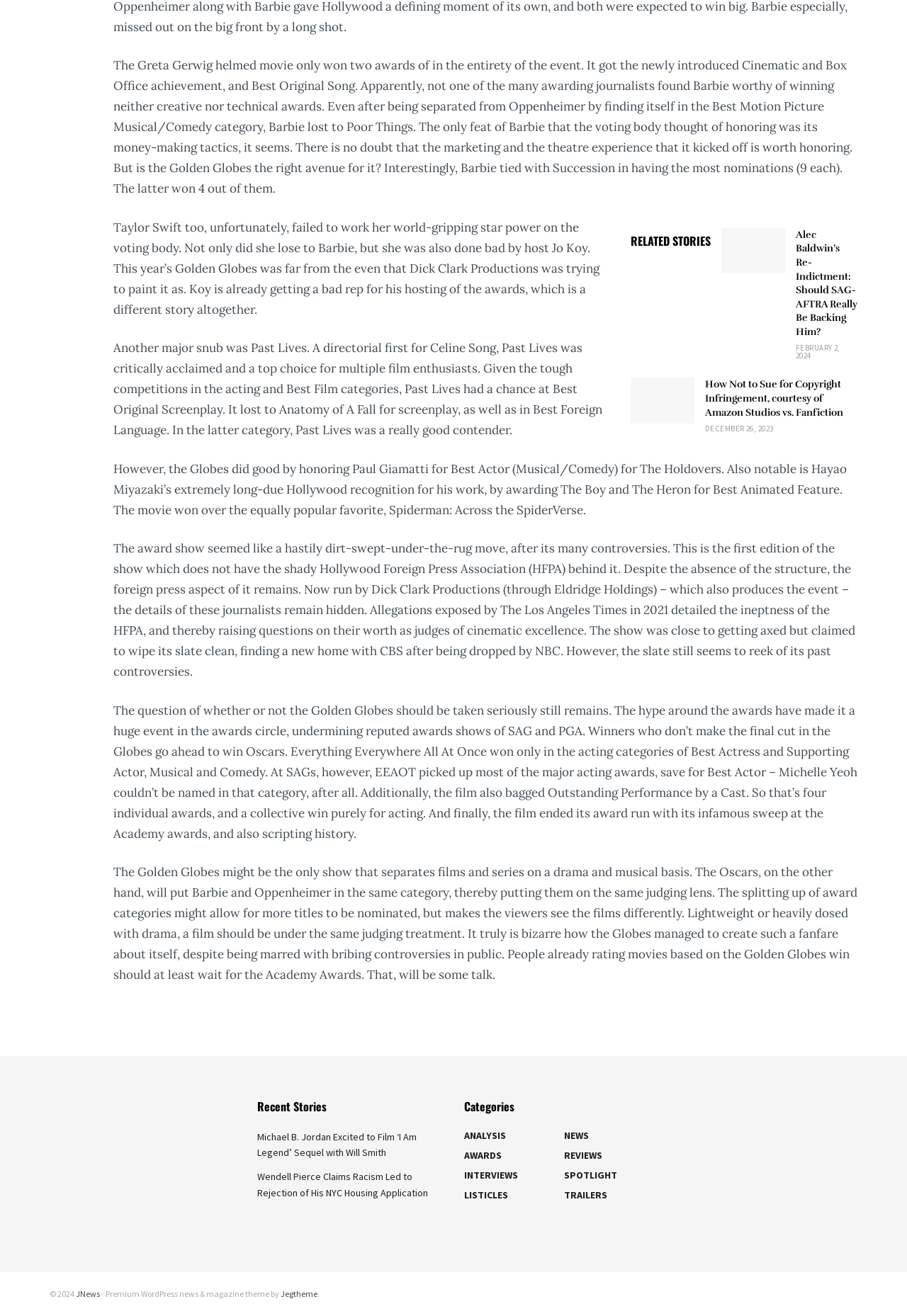Using a single word or phrase, answer the following question: 
Who hosted the Golden Globes awards?

Jo Koy